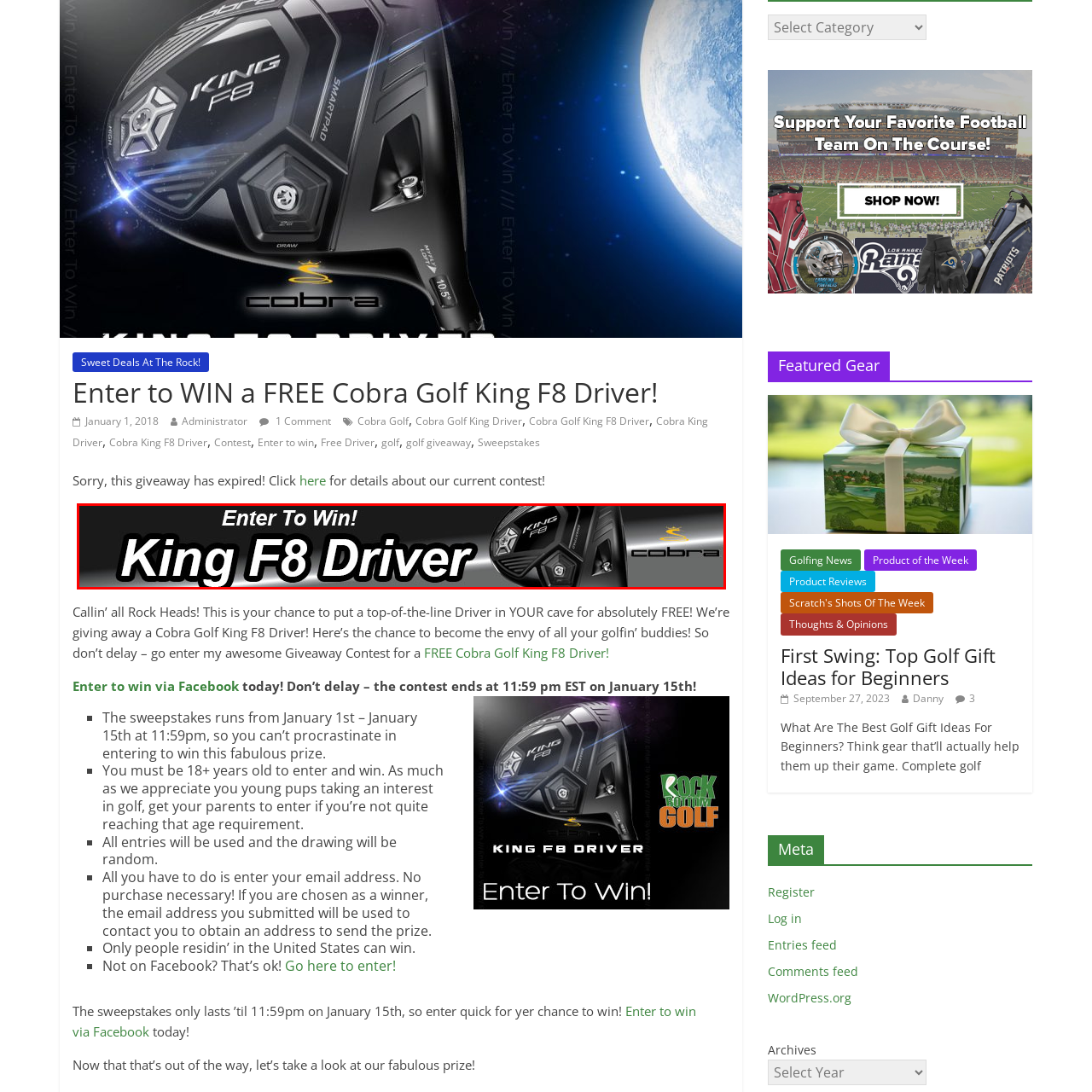Take a close look at the image marked with a red boundary and thoroughly answer the ensuing question using the information observed in the image:
What is the background design of the image?

The background of the image features a gradient design that transitions from dark to light, creating a modern and appealing aesthetic that aligns with the high-quality branding of Cobra Golf.